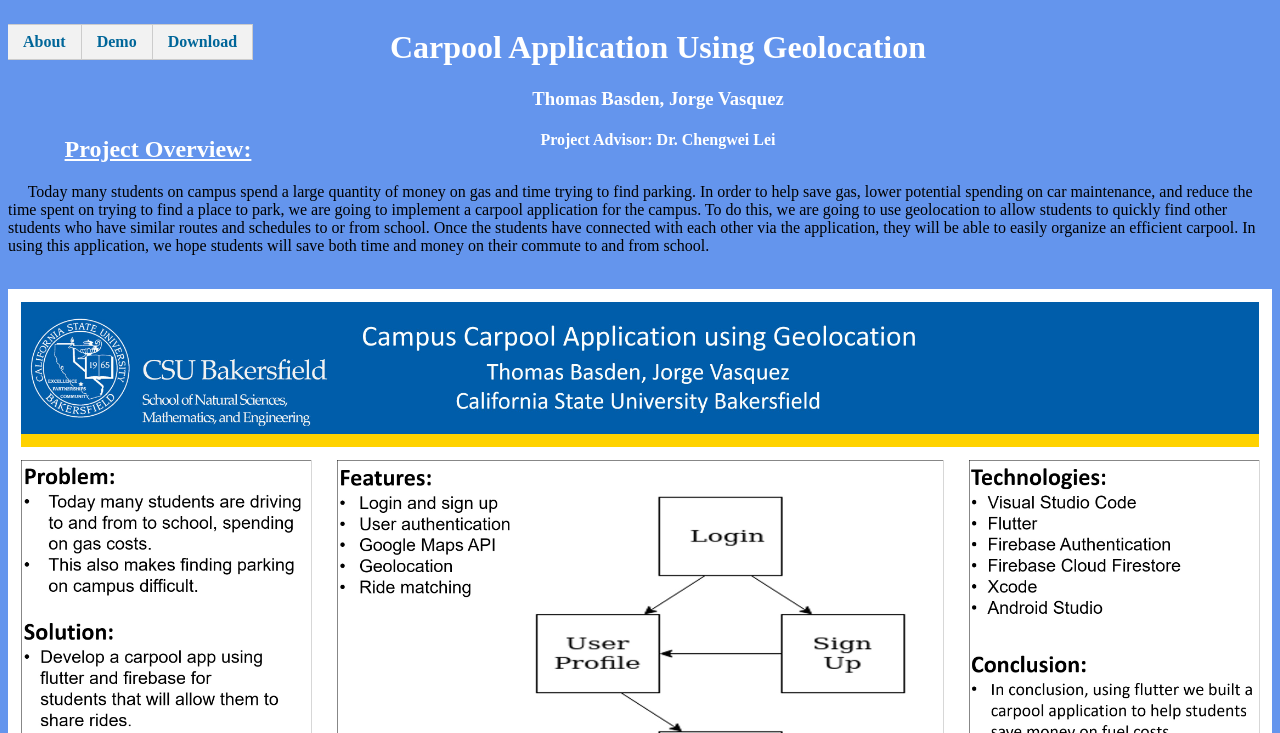What is the role of Dr. Chengwei Lei in the project?
Please elaborate on the answer to the question with detailed information.

Dr. Chengwei Lei is the project advisor for the carpool application, as mentioned in the heading 'Project Advisor: Dr. Chengwei Lei' on the webpage.